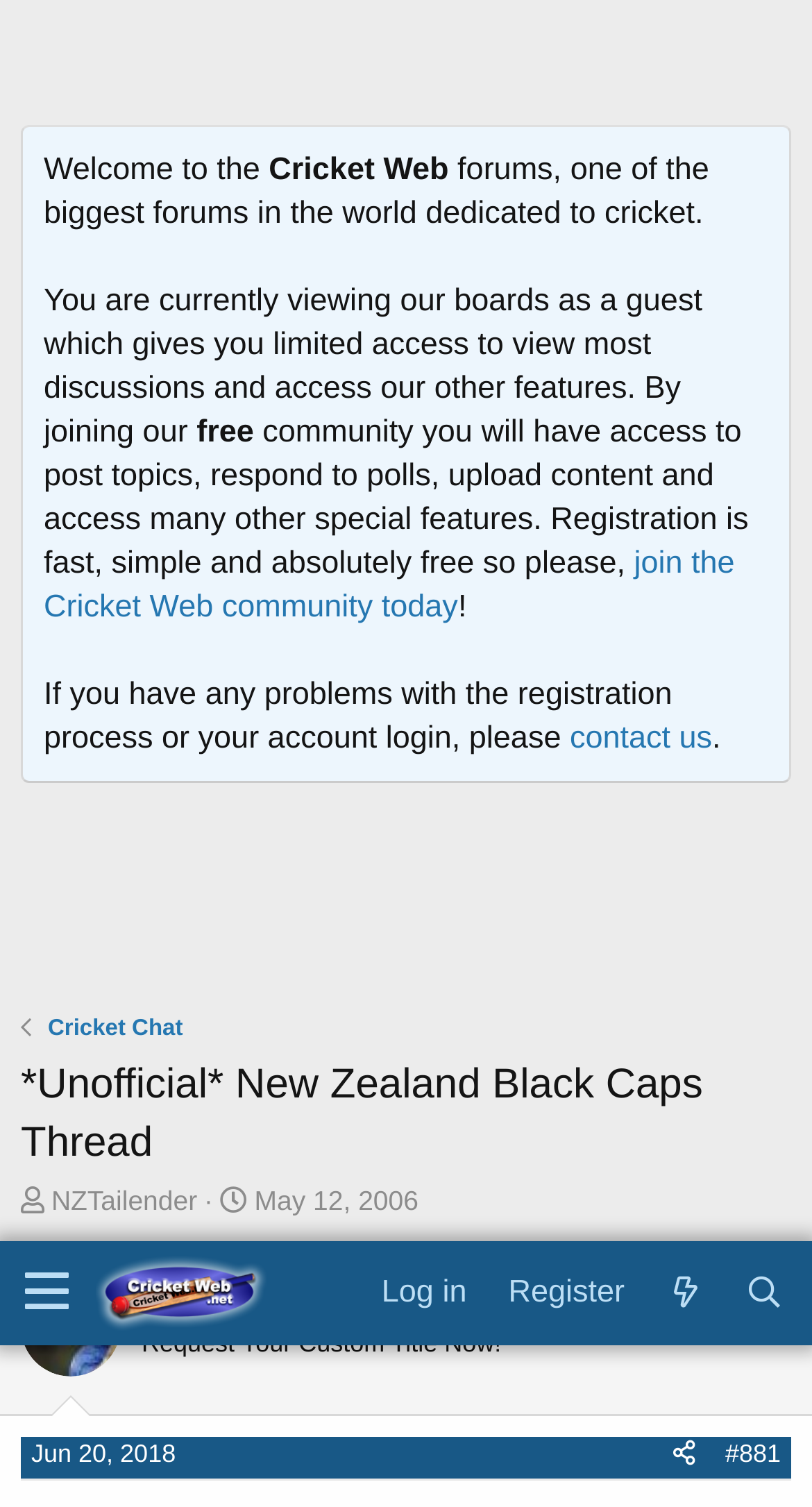Pinpoint the bounding box coordinates for the area that should be clicked to perform the following instruction: "Click the 'Log in' link".

[0.444, 0.008, 0.6, 0.059]